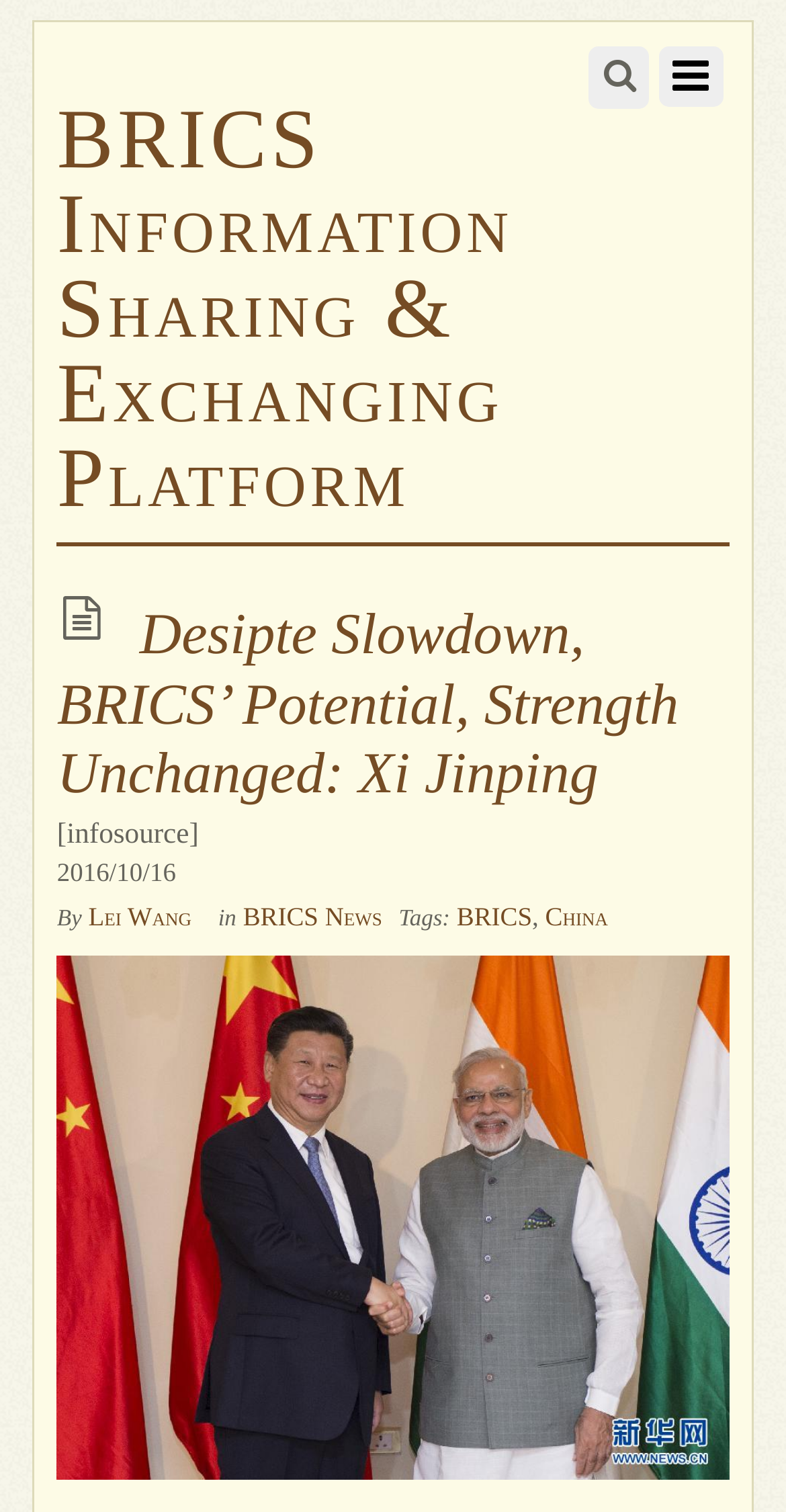Using the details from the image, please elaborate on the following question: What is the date of the news?

I found the answer by looking at the time element on the webpage, which says '2016/10/16'.